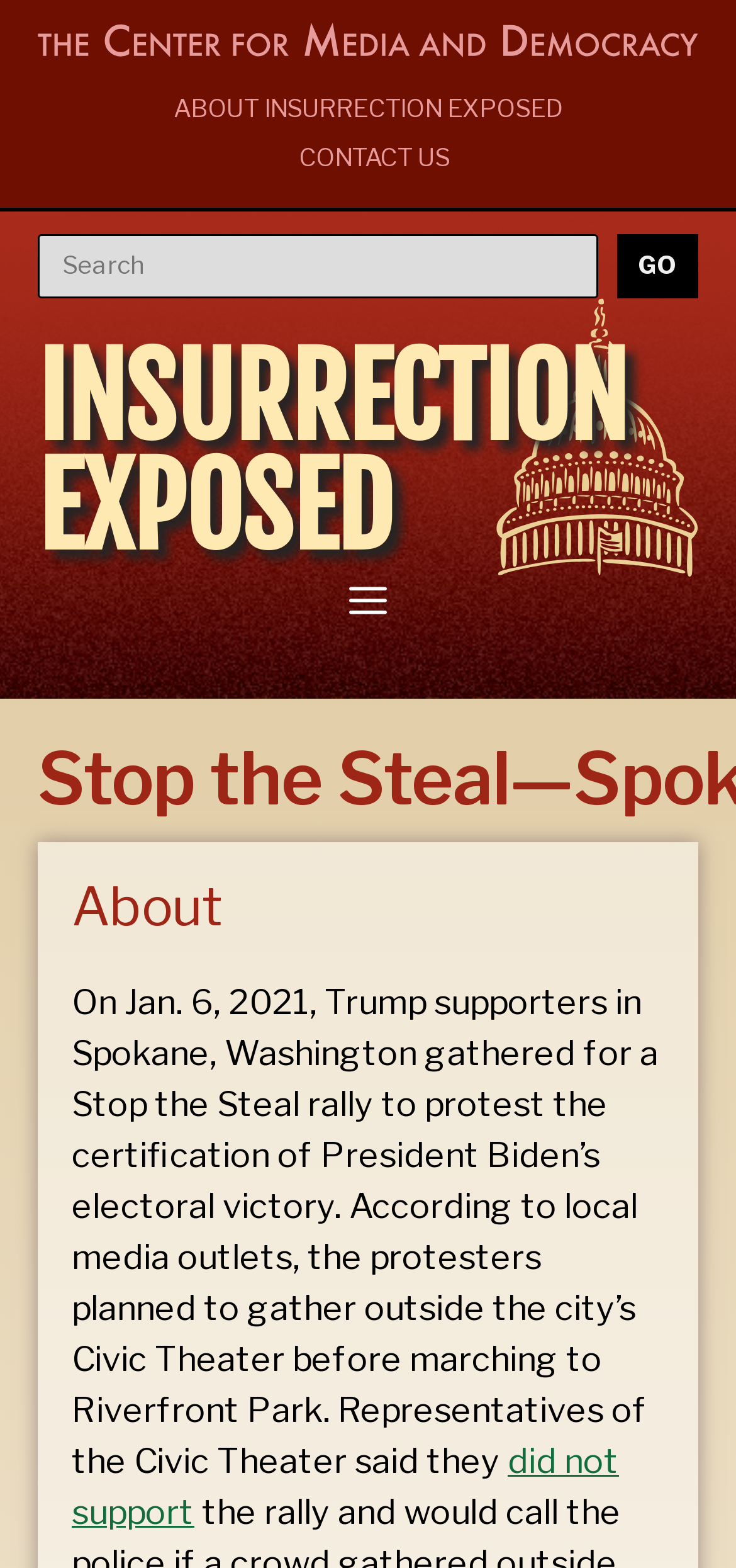What is the name of the park mentioned in the article?
Utilize the image to construct a detailed and well-explained answer.

I found the answer by reading the text 'According to local media outlets, the protesters planned to gather outside the city’s Civic Theater before marching to Riverfront Park.' which mentions the name of the park as 'Riverfront Park'.